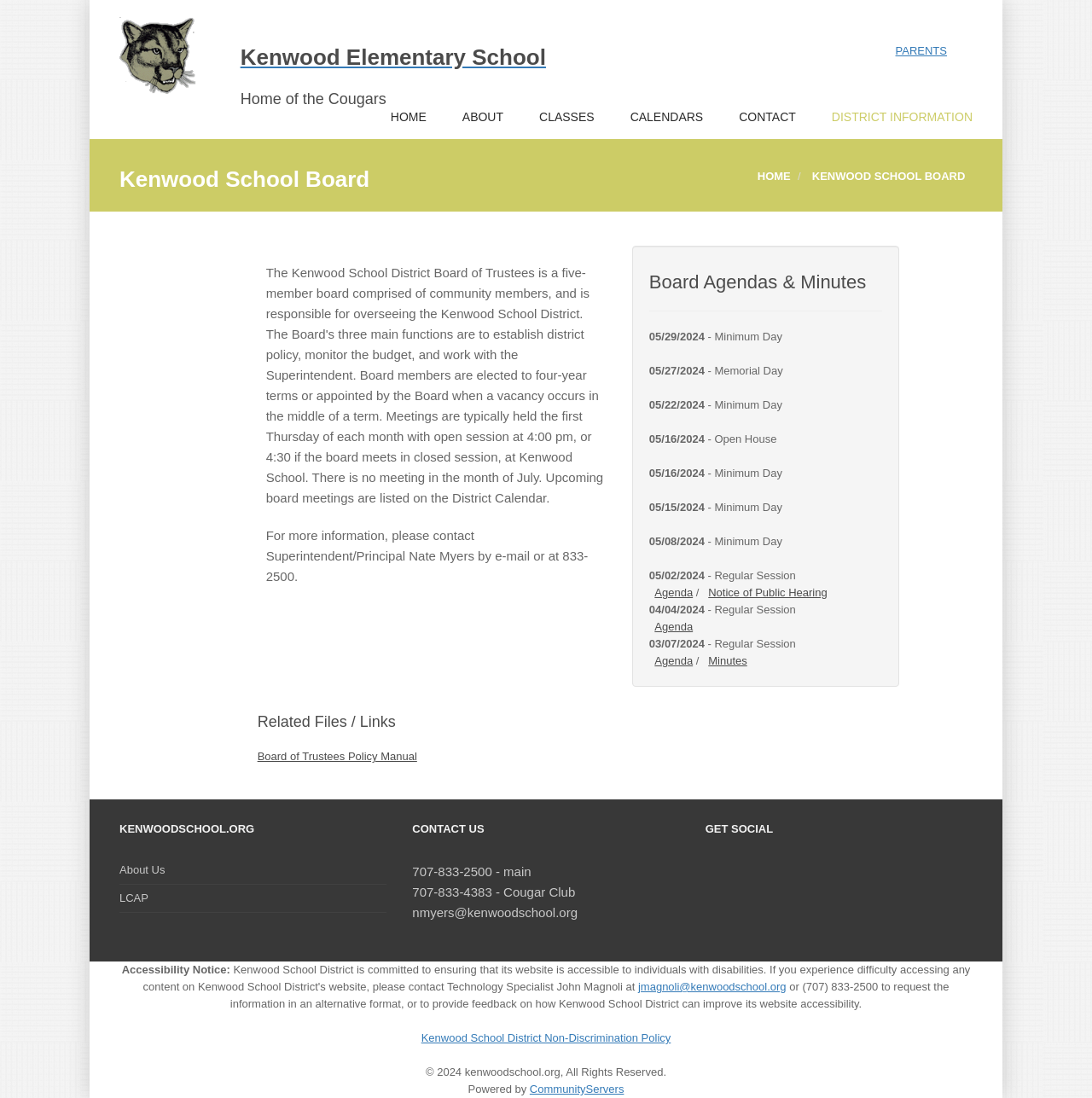Can you show the bounding box coordinates of the region to click on to complete the task described in the instruction: "View the 'Board Agendas & Minutes' section"?

[0.594, 0.247, 0.808, 0.267]